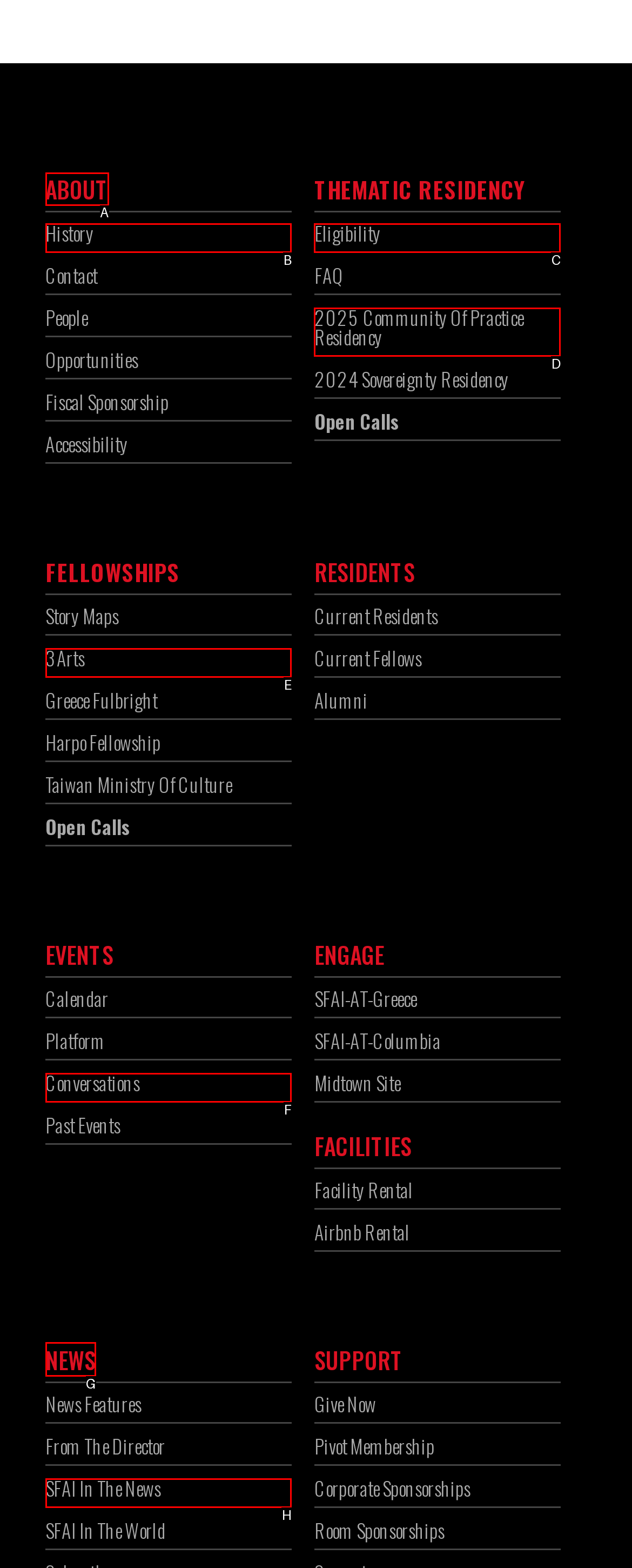Identify the correct UI element to click on to achieve the following task: Click on ABOUT link Respond with the corresponding letter from the given choices.

A